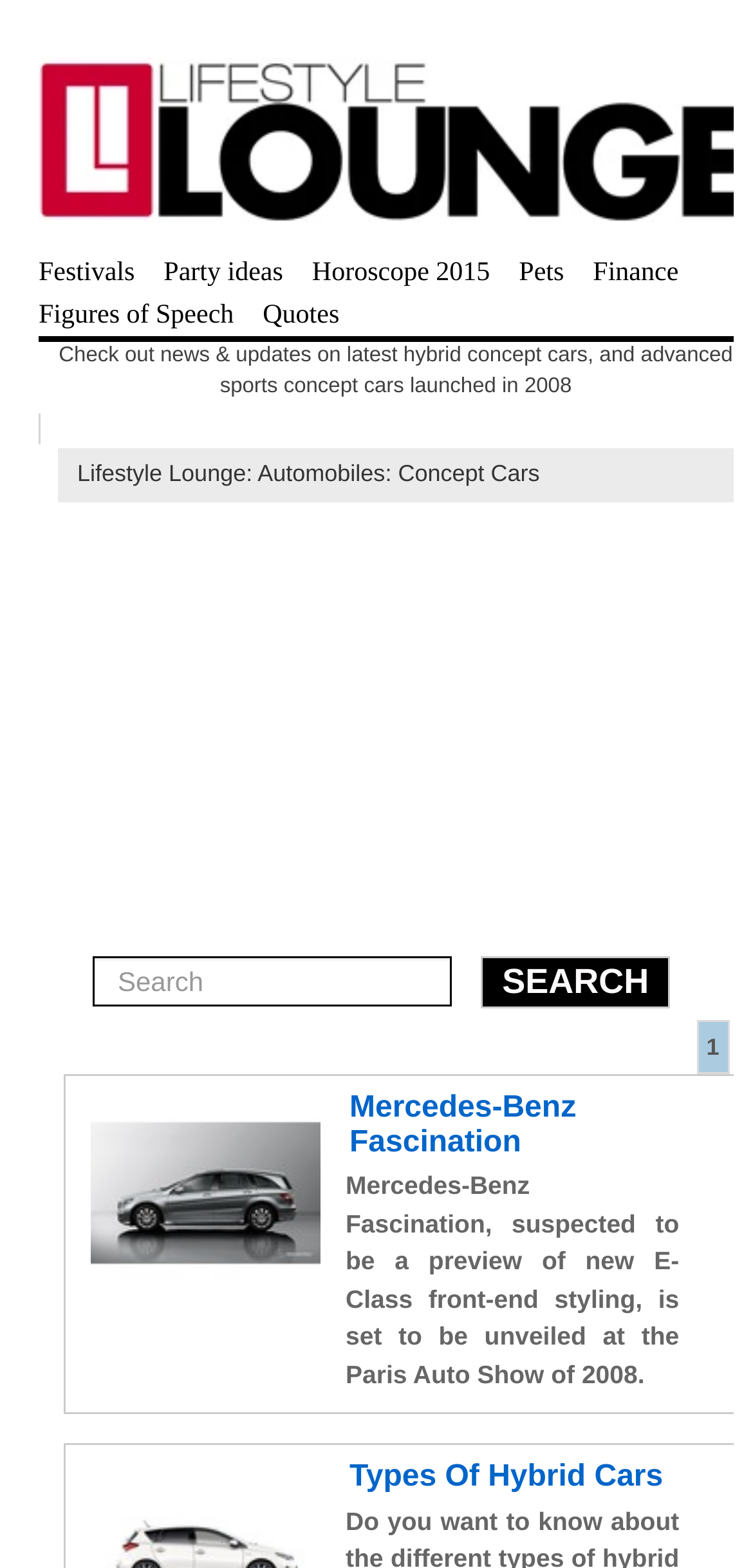Analyze the image and give a detailed response to the question:
What is the name of the car model mentioned?

The webpage mentions a car model called Mercedes-Benz Fascination, which is suspected to be a preview of the new E-Class front-end styling, as stated in the static text 'Mercedes-Benz Fascination, suspected to be a preview of new E-Class front-end styling, is set to be unveiled at the Paris Auto Show of 2008'.